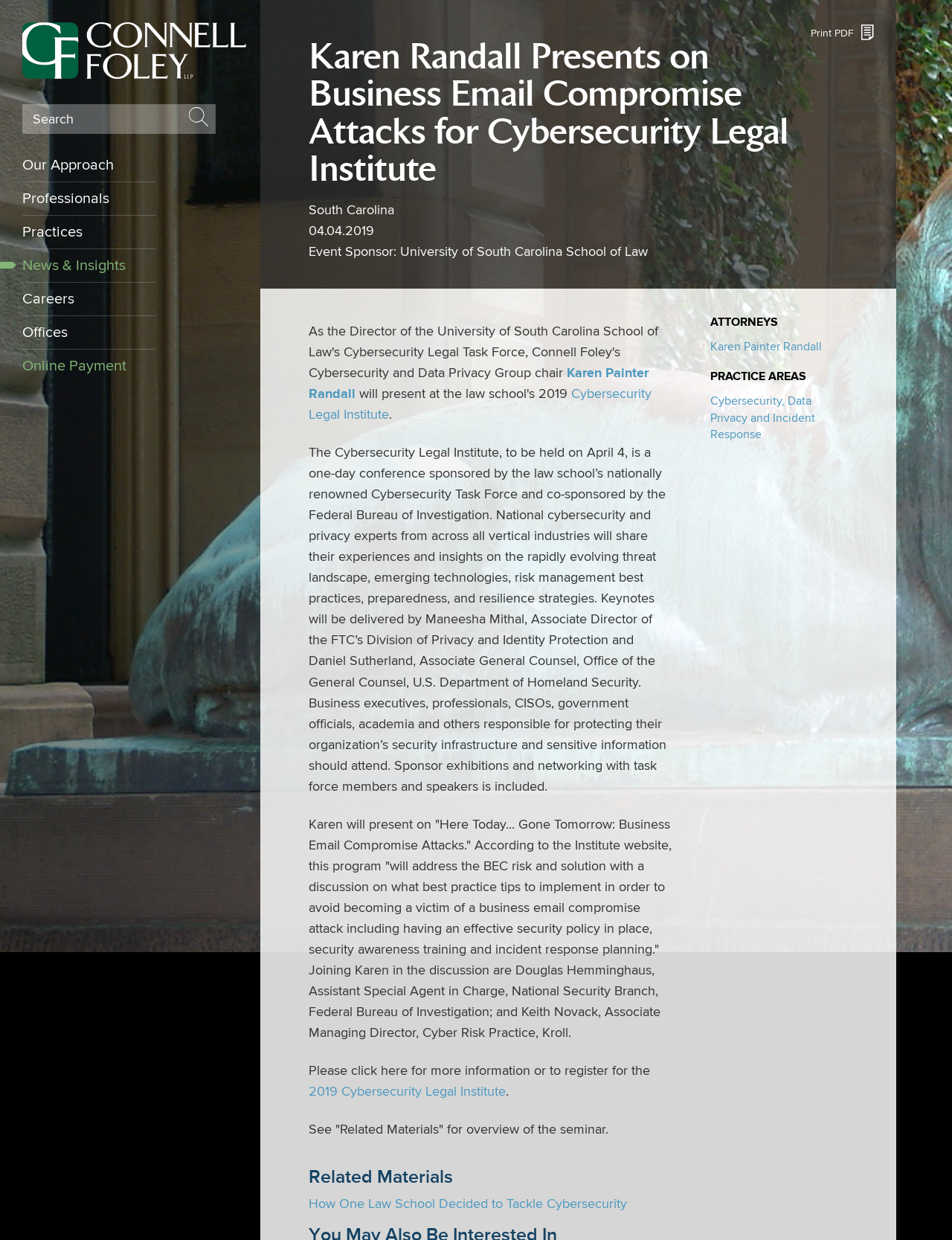Please identify the bounding box coordinates for the region that you need to click to follow this instruction: "Read more about the 2019 Cybersecurity Legal Institute".

[0.324, 0.874, 0.531, 0.887]